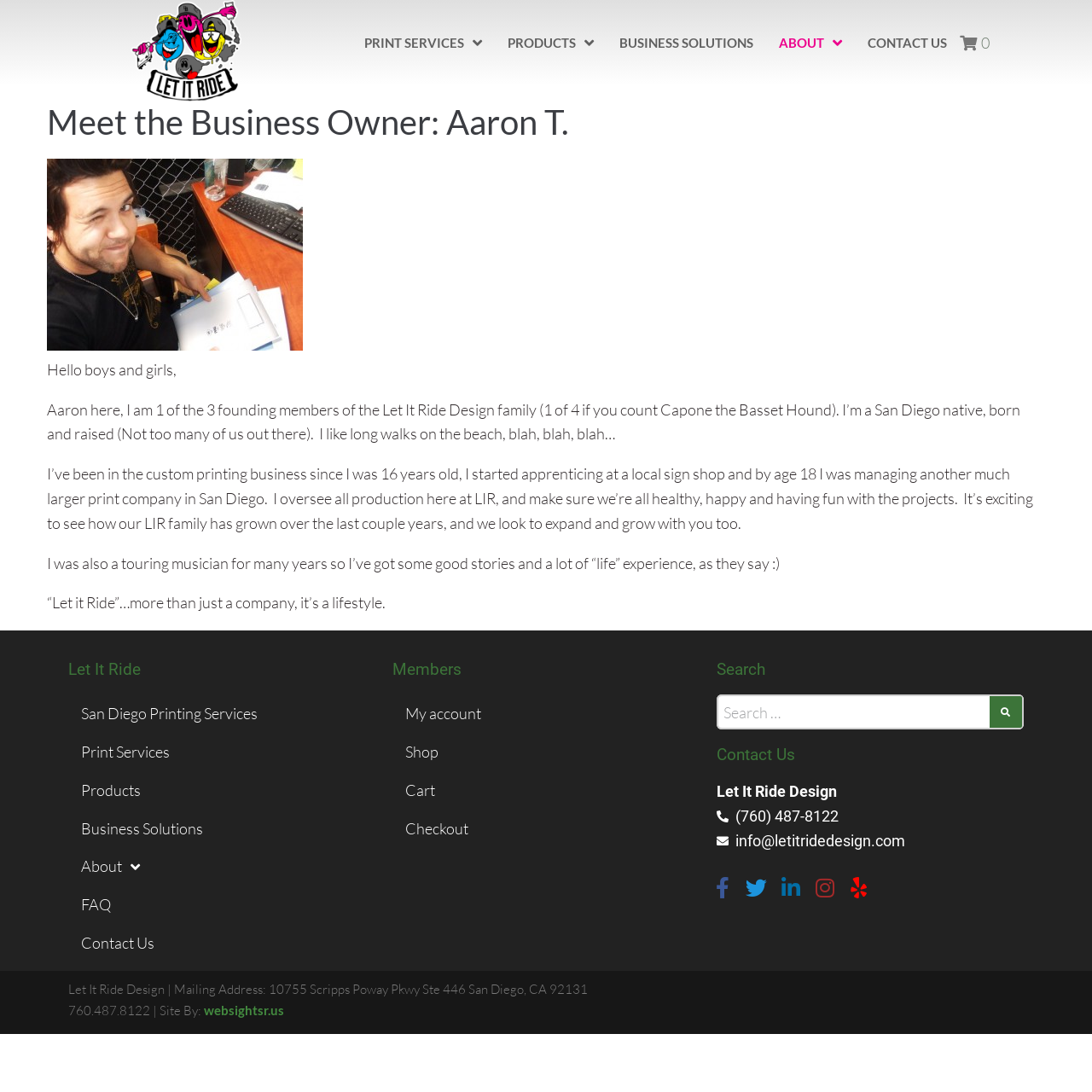Carefully observe the image and respond to the question with a detailed answer:
What is the phone number of the company?

The phone number is mentioned in the 'Contact Us' section at the bottom of the webpage.